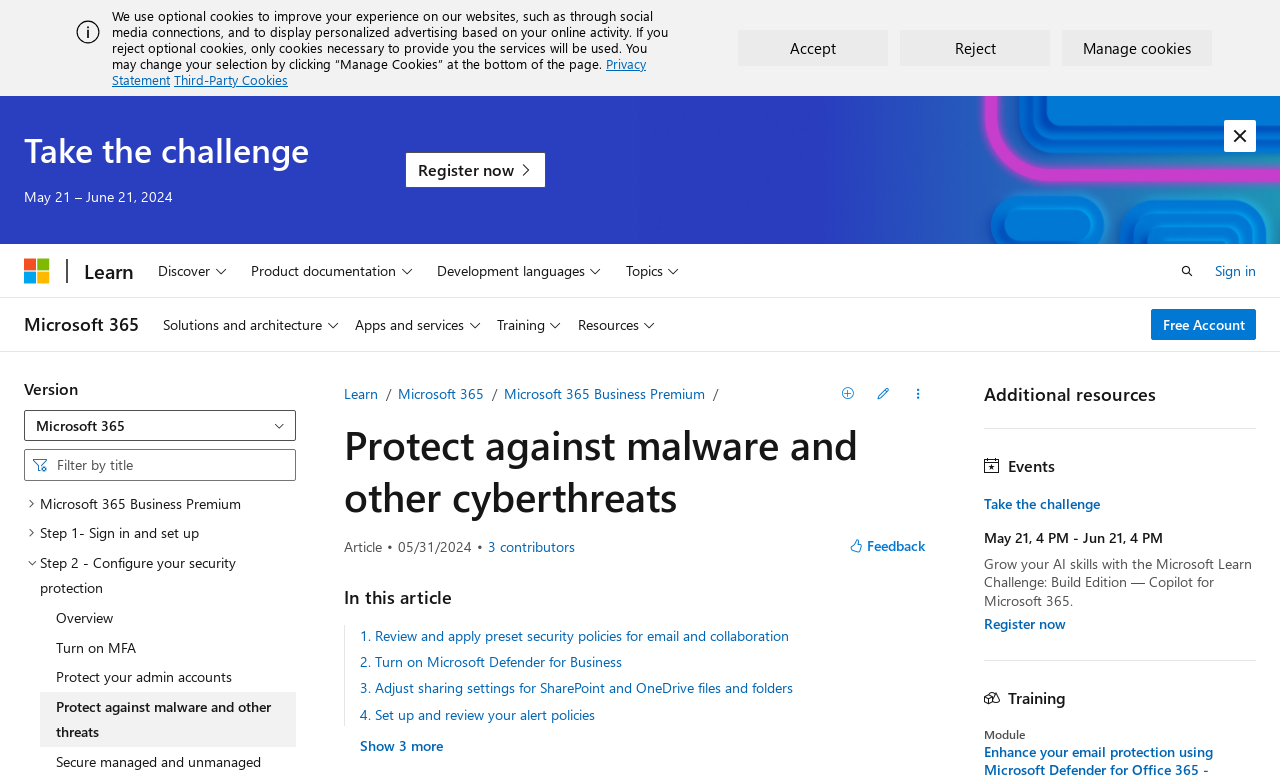What is the 'Take the challenge' event about?
Based on the image, answer the question with as much detail as possible.

The 'Take the challenge' event is a Microsoft Learn Challenge: Build Edition, which is a training event that helps users grow their AI skills. The event is scheduled to take place from May 21 to June 21, 2024.